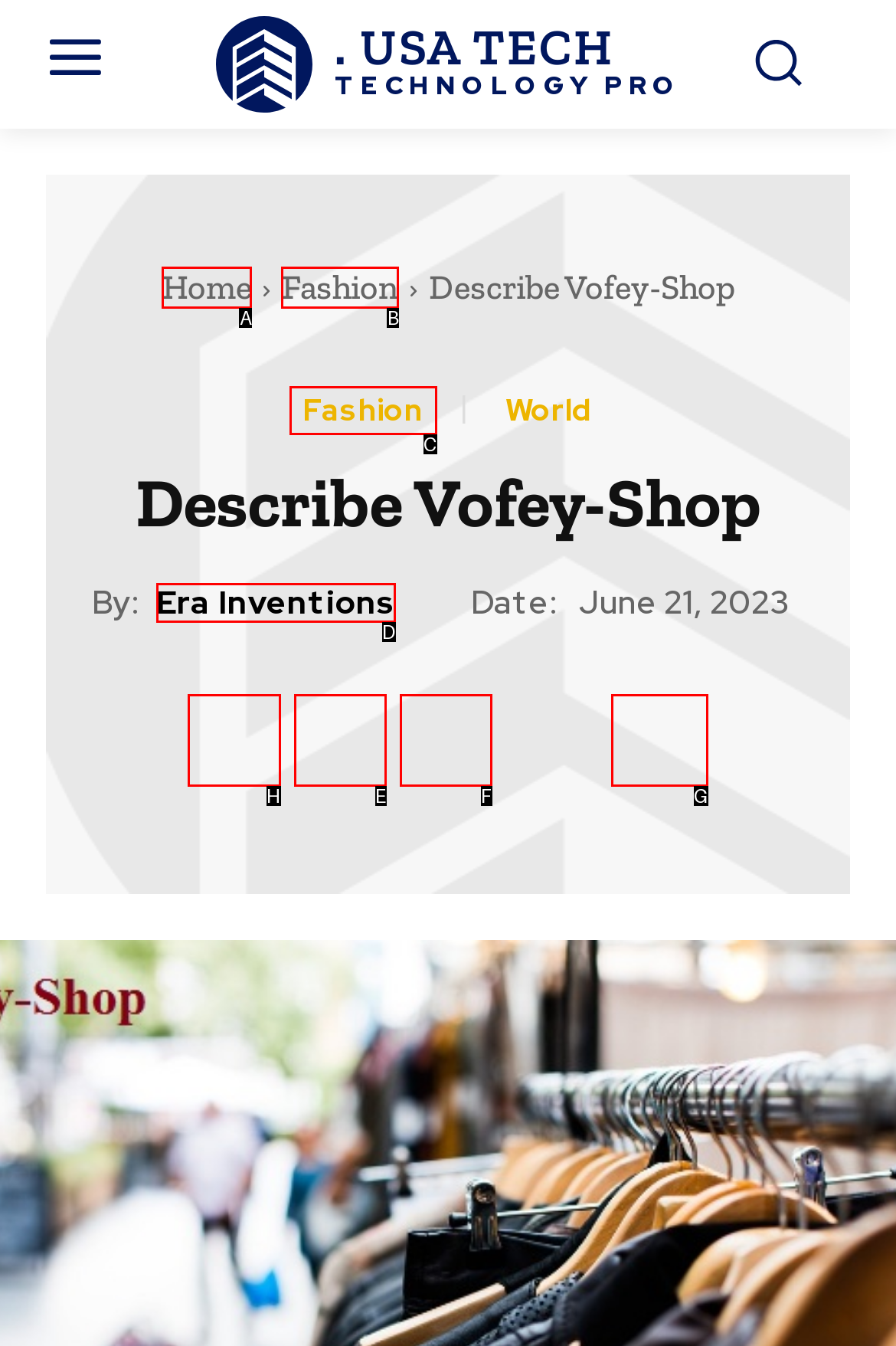Select the appropriate letter to fulfill the given instruction: Click on the Facebook icon
Provide the letter of the correct option directly.

H